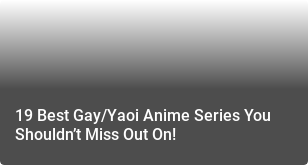Answer the question in one word or a short phrase:
What type of anime series is featured?

Gay/Yaoi